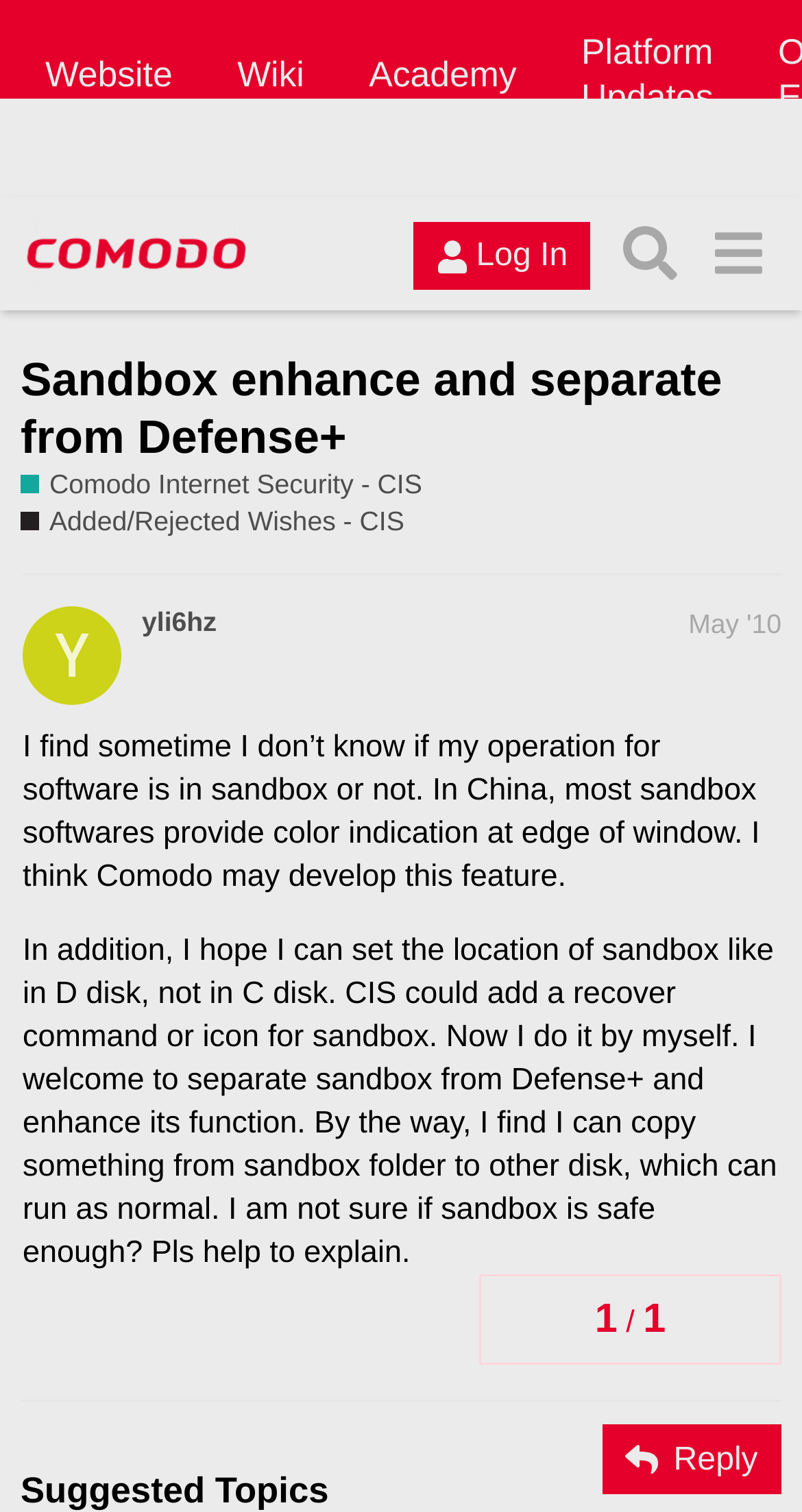What is the name of the forum?
Analyze the image and deliver a detailed answer to the question.

I determined the answer by looking at the header section of the webpage, where I found a link with the text 'Comodo Forum' and an image with the same description. This suggests that the webpage is part of the Comodo Forum.